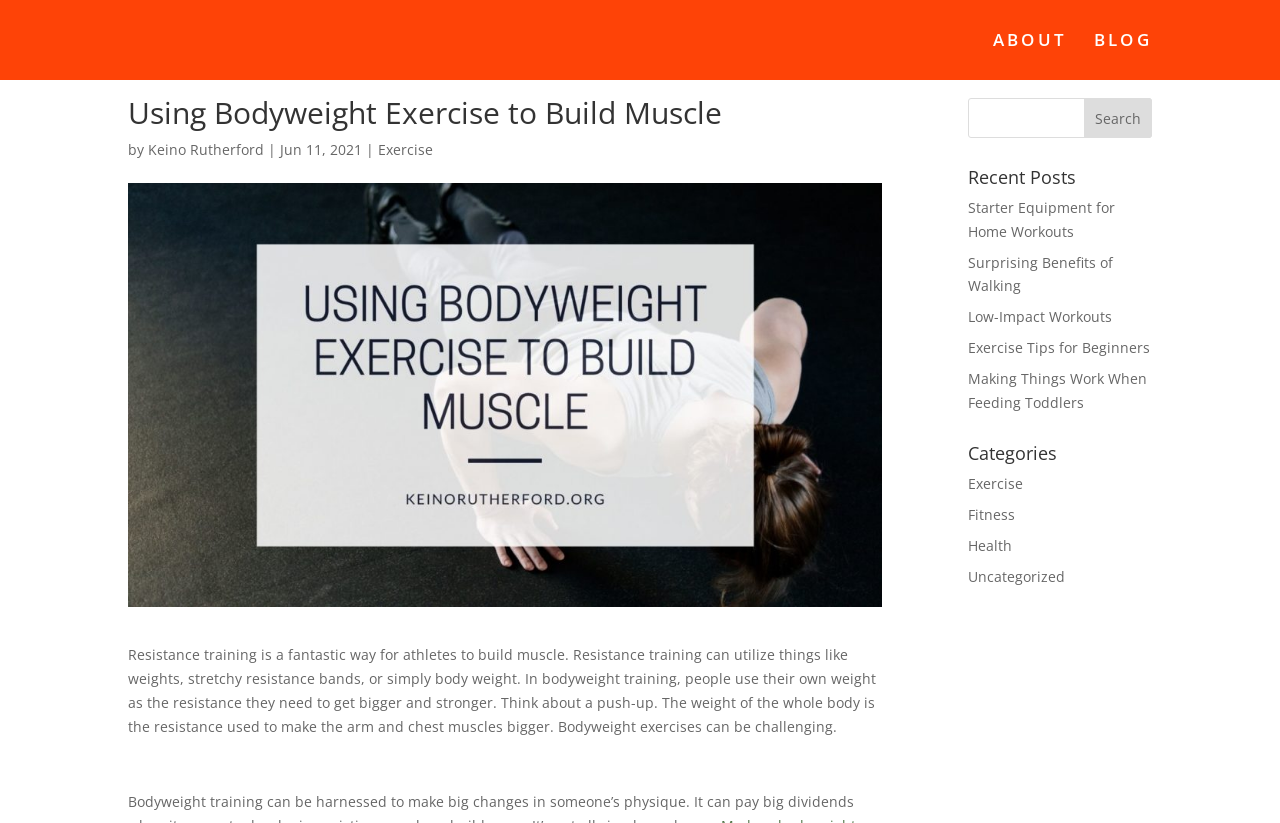Identify the bounding box of the HTML element described here: "Get Involved". Provide the coordinates as four float numbers between 0 and 1: [left, top, right, bottom].

None